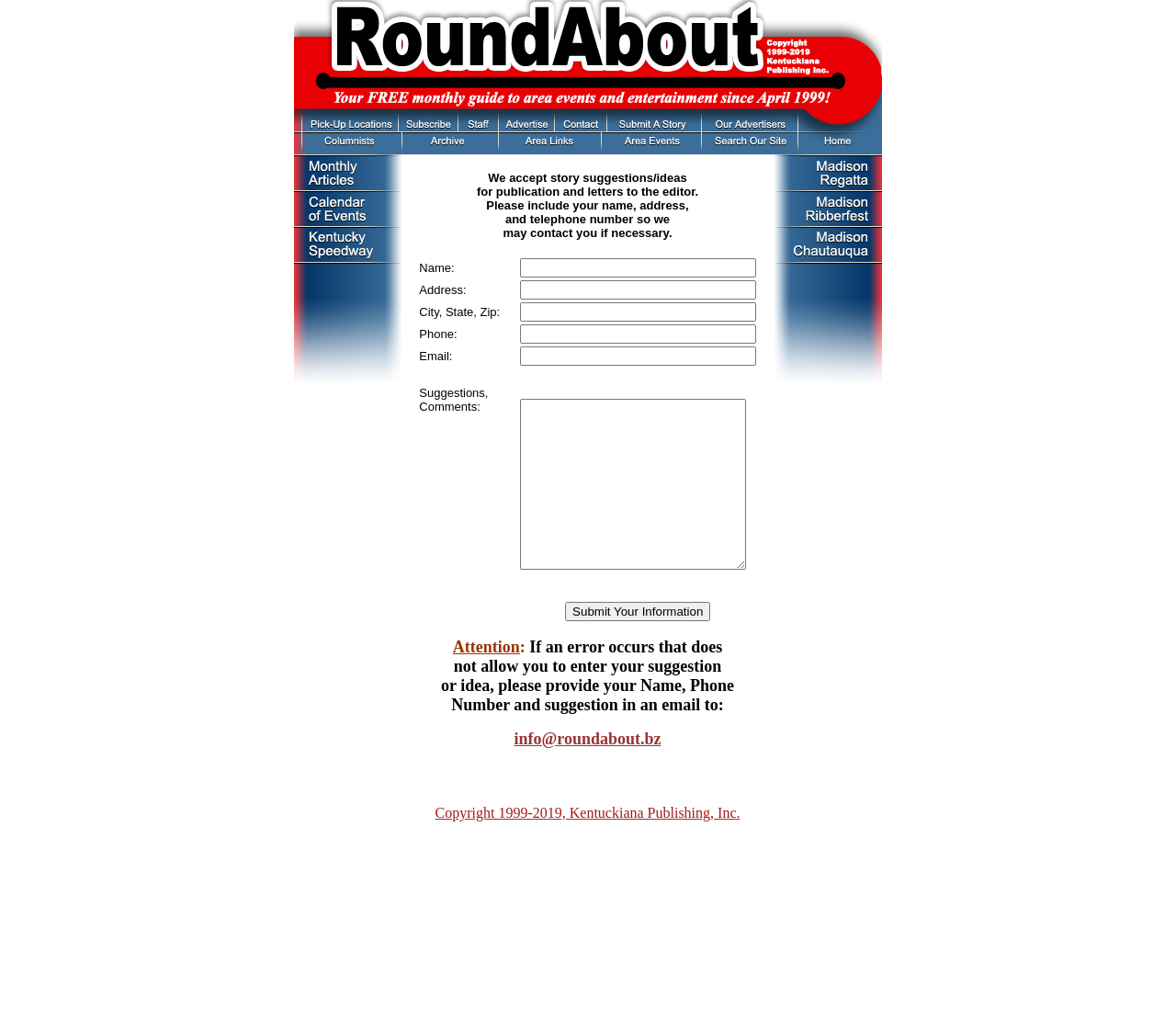Please specify the bounding box coordinates in the format (top-left x, top-left y, bottom-right x, bottom-right y), with all values as floating point numbers between 0 and 1. Identify the bounding box of the UI element described by: name="comments"

[0.442, 0.386, 0.634, 0.552]